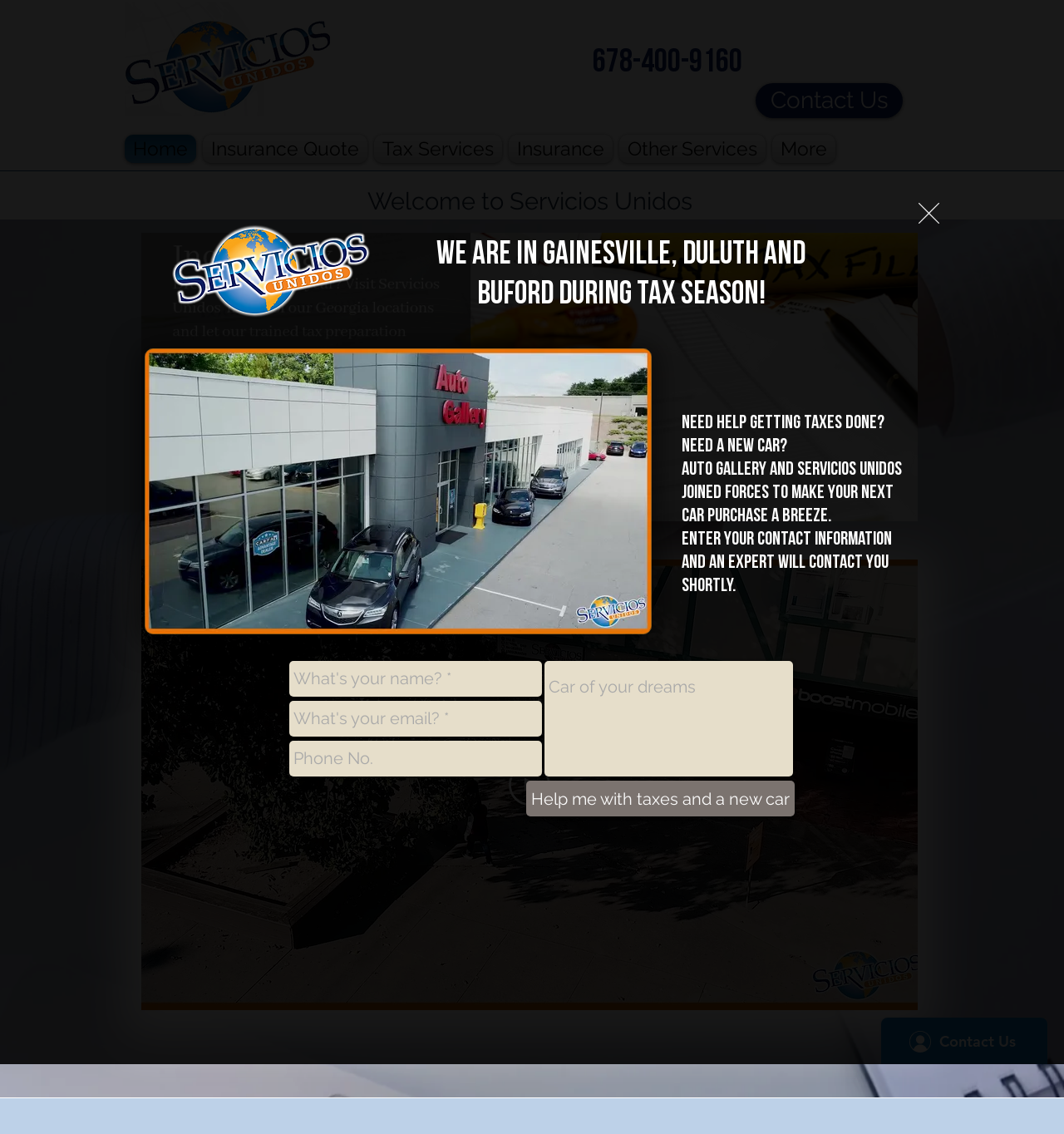Identify the main heading from the webpage and provide its text content.

Welcome to Servicios Unidos